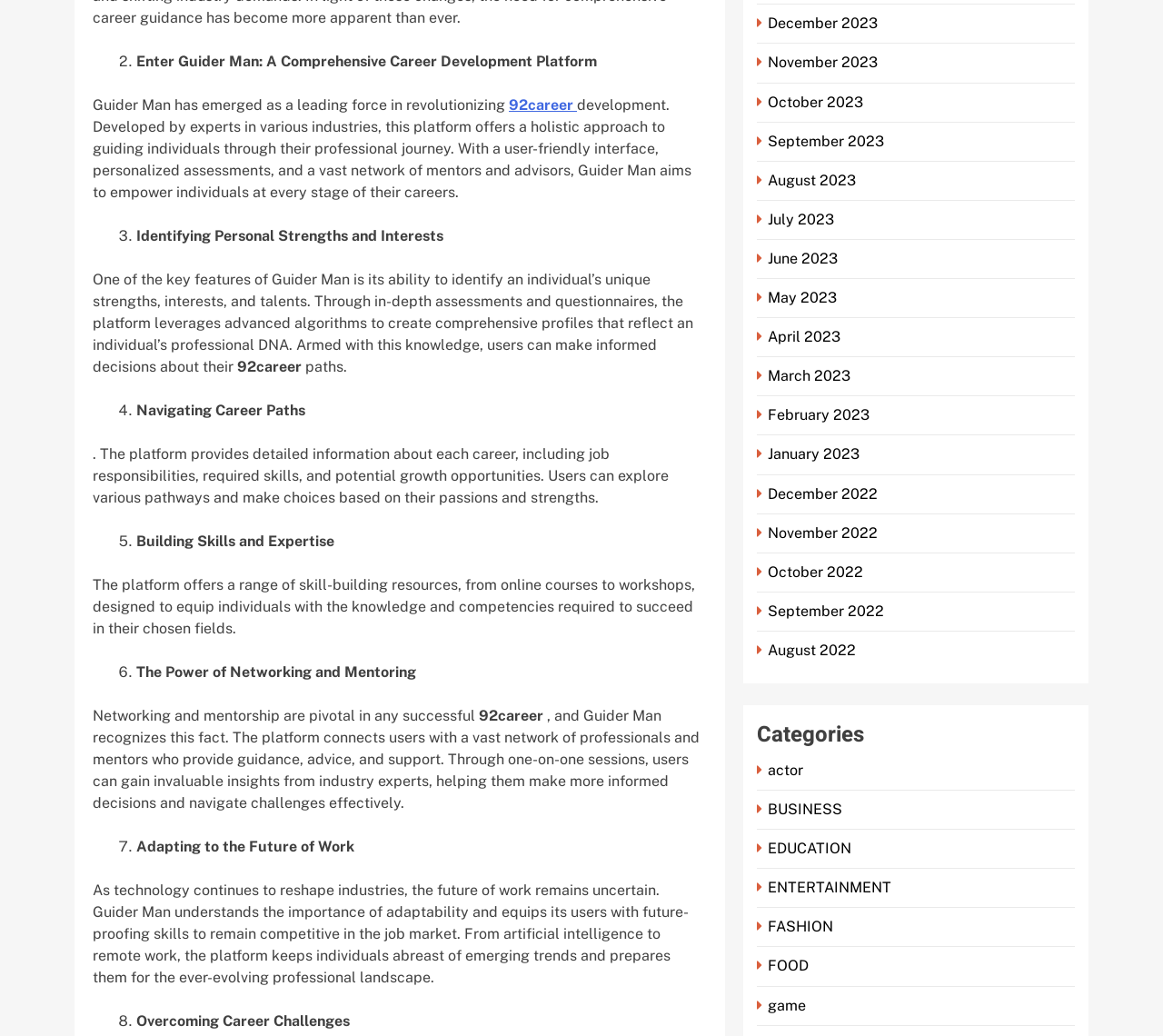Locate the bounding box of the UI element described by: "EDUCATION" in the given webpage screenshot.

[0.651, 0.811, 0.736, 0.827]